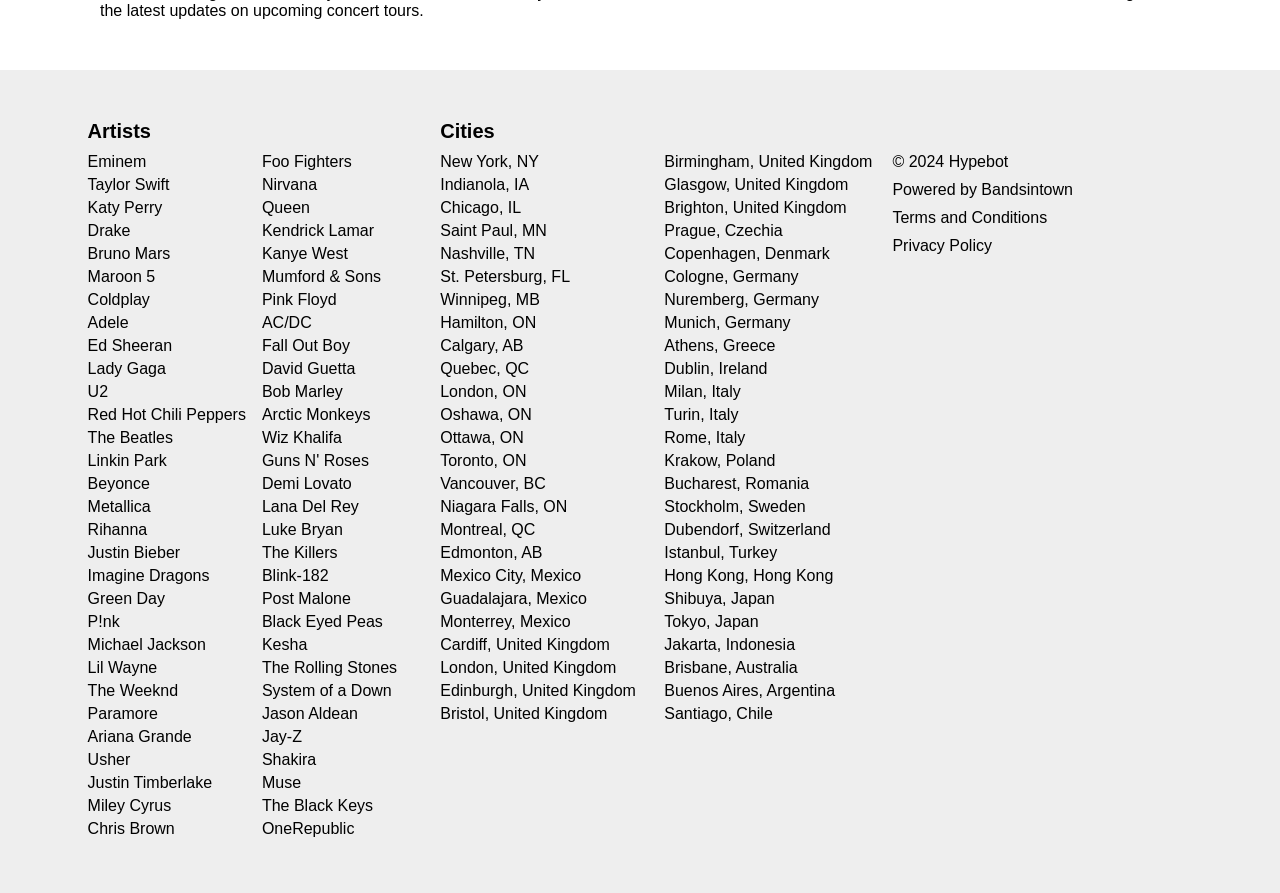Can you specify the bounding box coordinates for the region that should be clicked to fulfill this instruction: "Click on Eminem".

[0.068, 0.172, 0.114, 0.192]